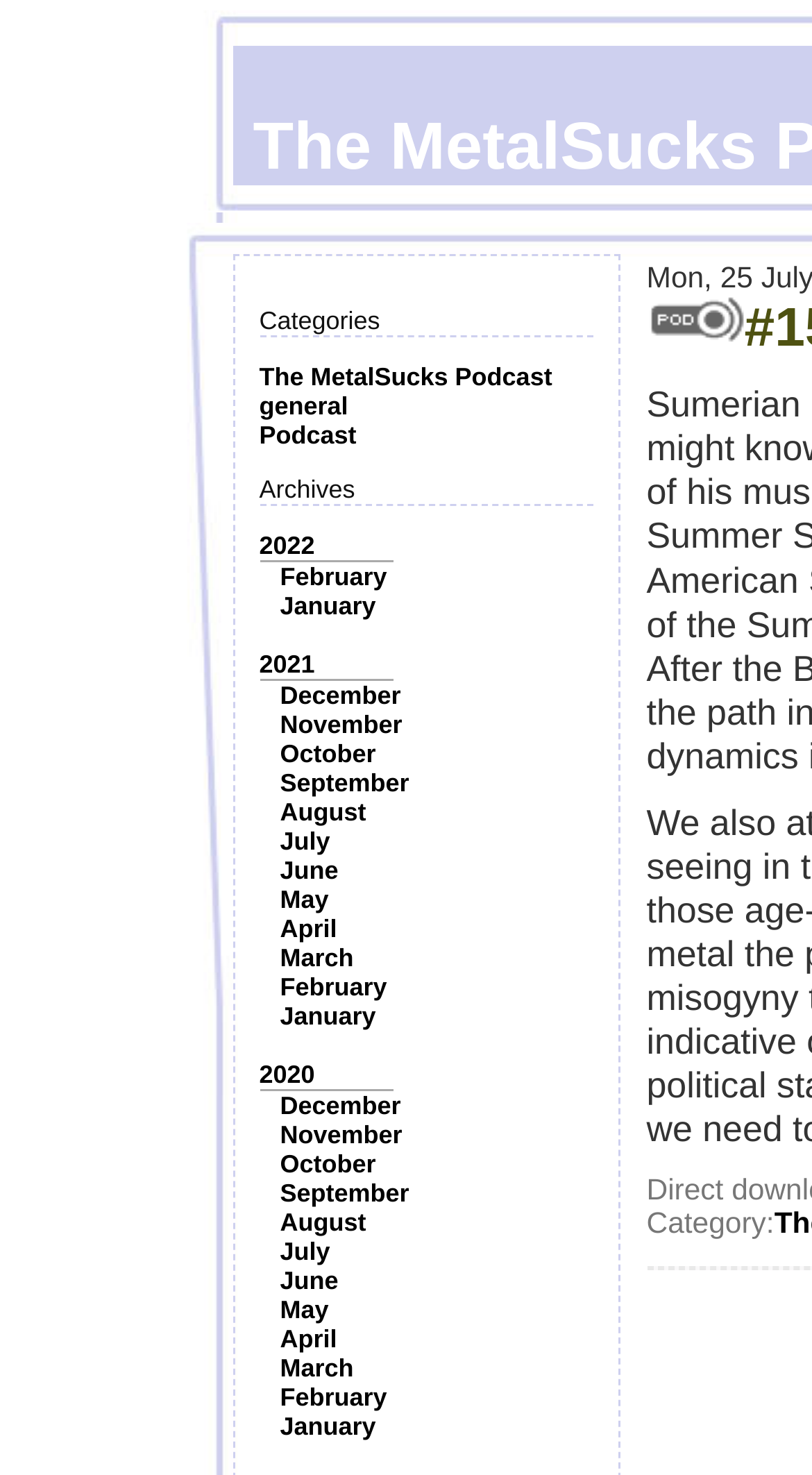Identify the bounding box coordinates of the clickable section necessary to follow the following instruction: "Click on the 'Ash Avildsen of Sumerian Records' podcast". The coordinates should be presented as four float numbers from 0 to 1, i.e., [left, top, right, bottom].

[0.319, 0.246, 0.68, 0.265]